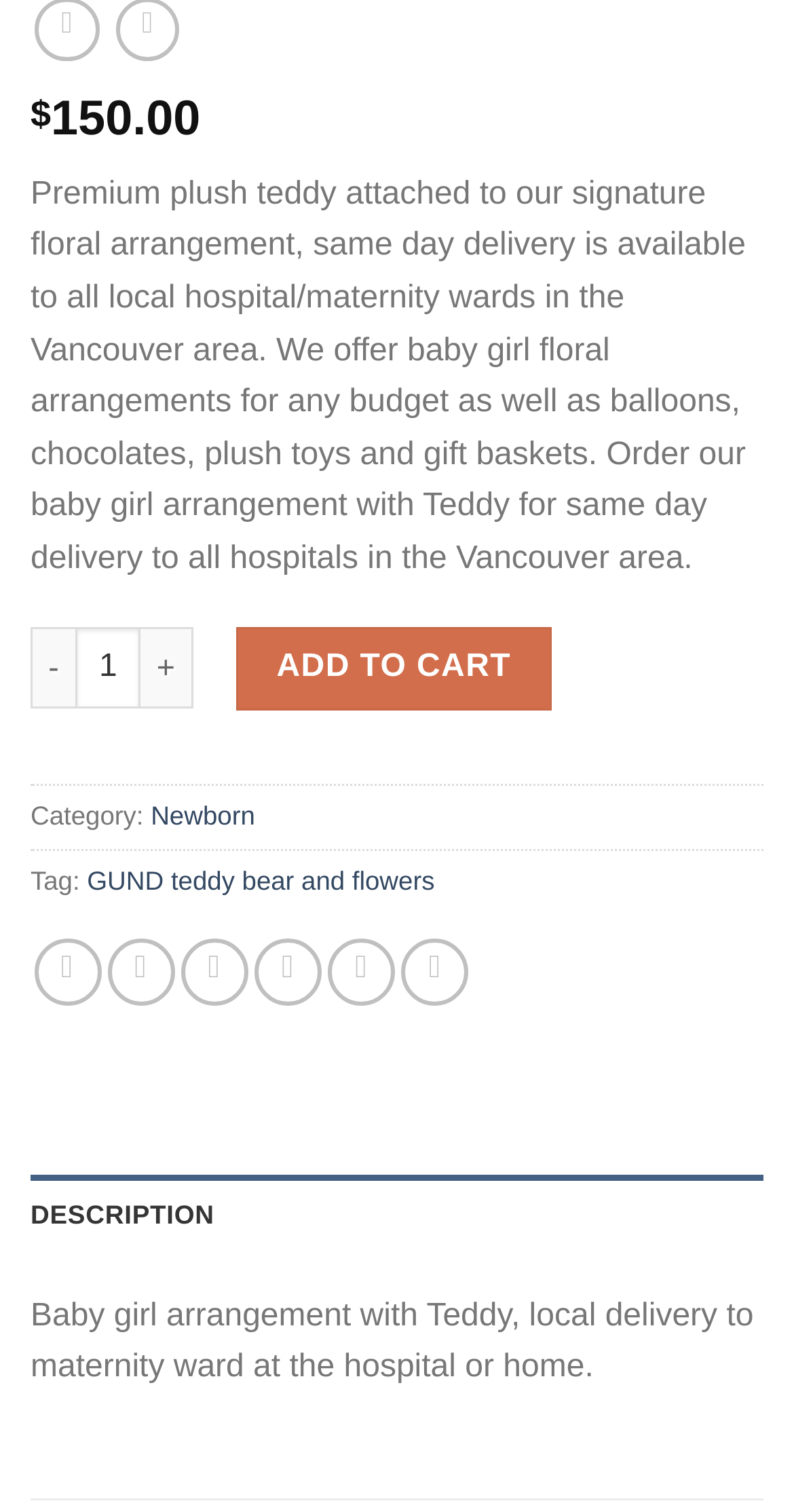Please identify the bounding box coordinates of the element's region that should be clicked to execute the following instruction: "View newborn category". The bounding box coordinates must be four float numbers between 0 and 1, i.e., [left, top, right, bottom].

[0.19, 0.53, 0.321, 0.55]